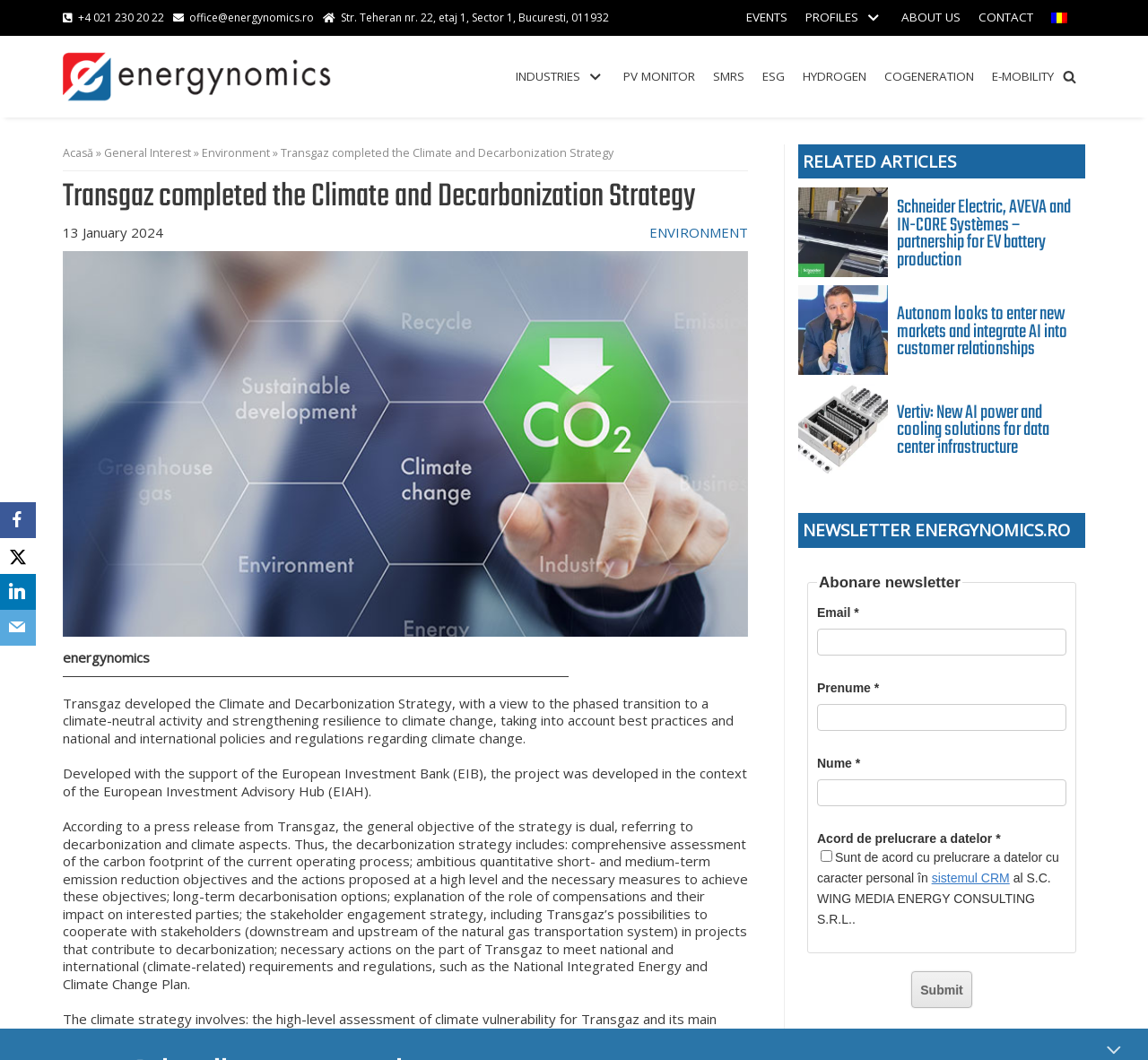Please analyze the image and give a detailed answer to the question:
What is the name of the section that contains the search function?

The answer can be found by looking at the generic element that contains the search function, which is labeled as 'Search'.